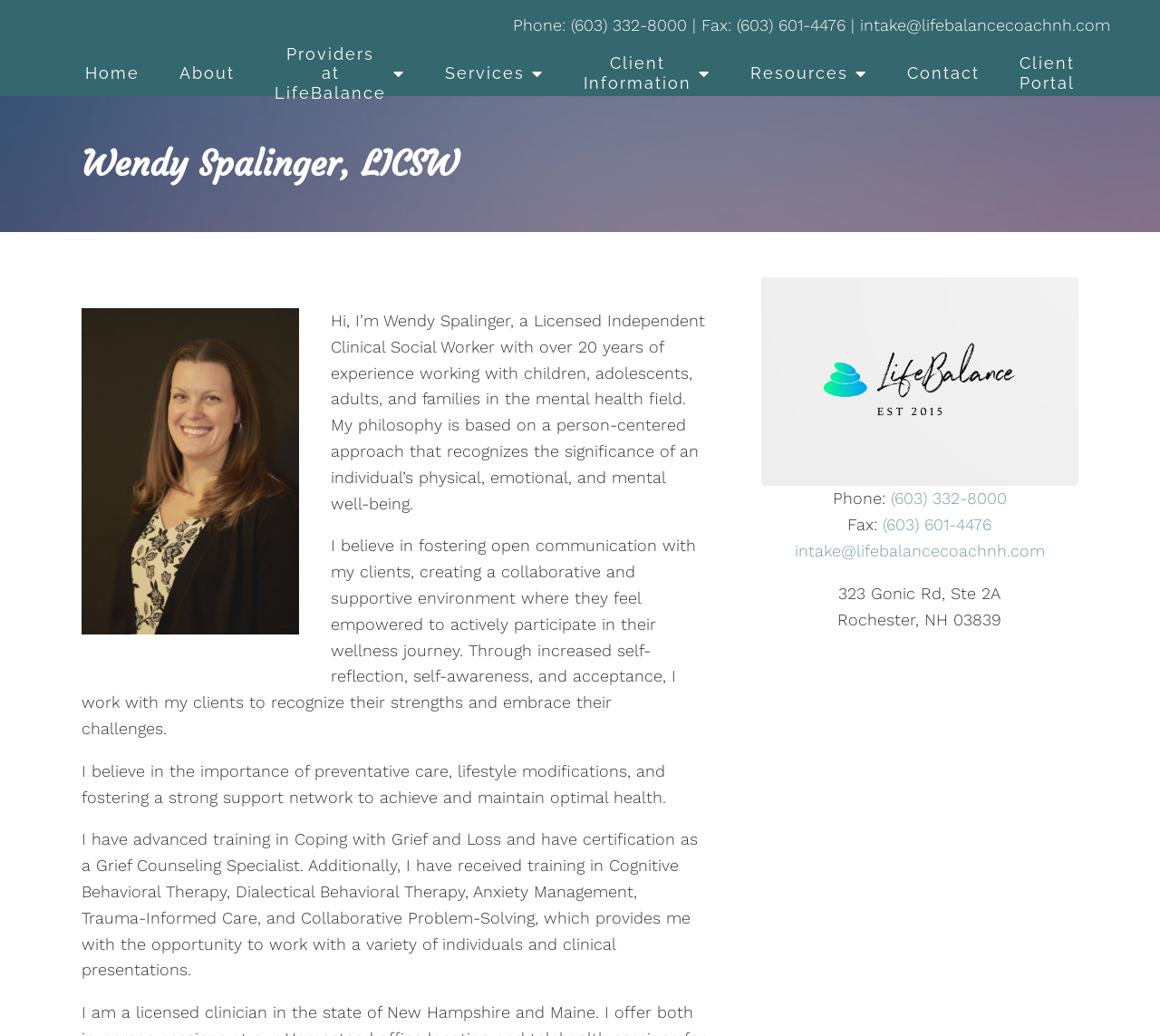Determine the bounding box coordinates of the section I need to click to execute the following instruction: "Click the 'Home' link". Provide the coordinates as four float numbers between 0 and 1, i.e., [left, top, right, bottom].

[0.056, 0.049, 0.138, 0.093]